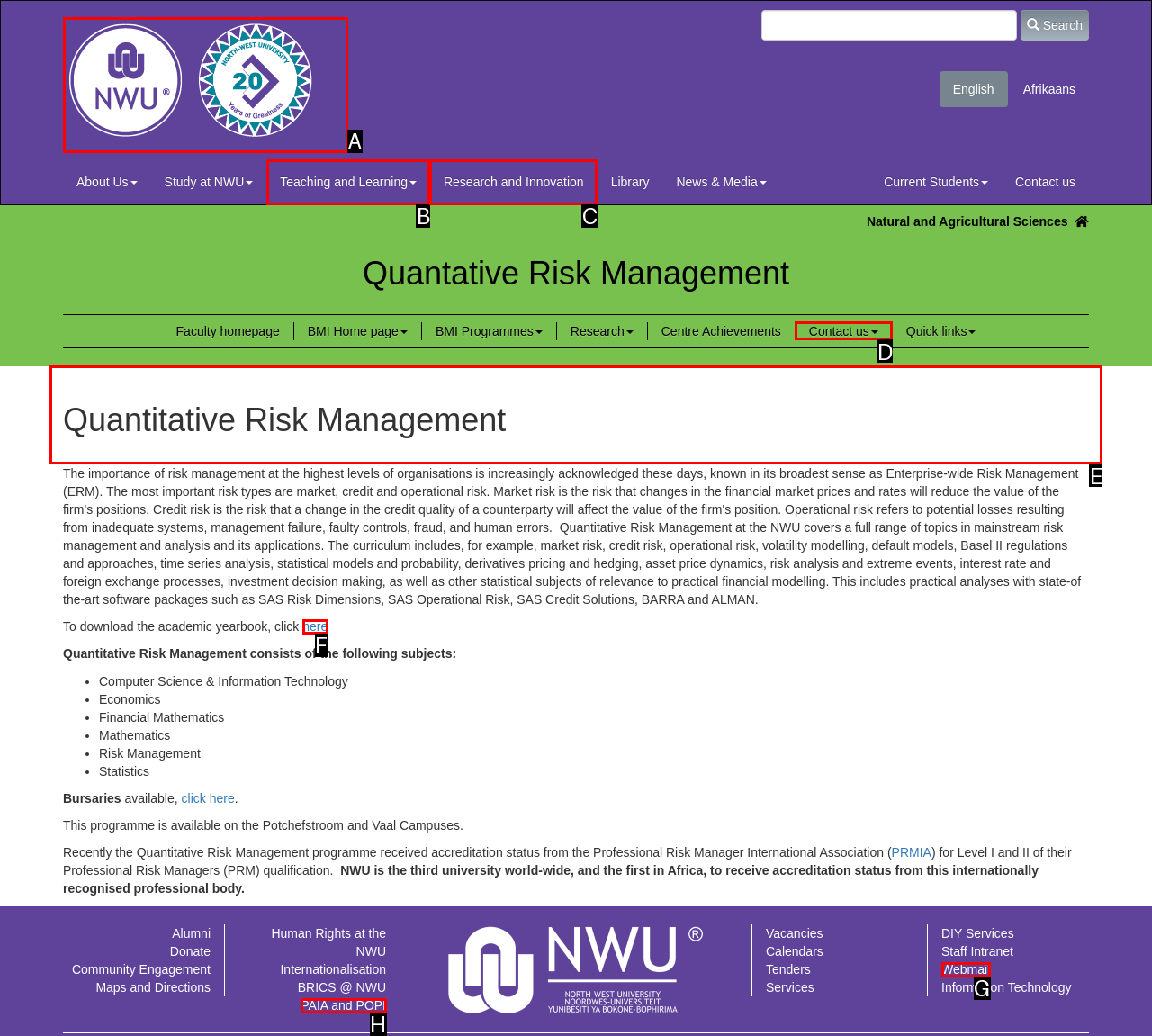Tell me which one HTML element you should click to complete the following task: Learn about Quantitative Risk Management
Answer with the option's letter from the given choices directly.

E